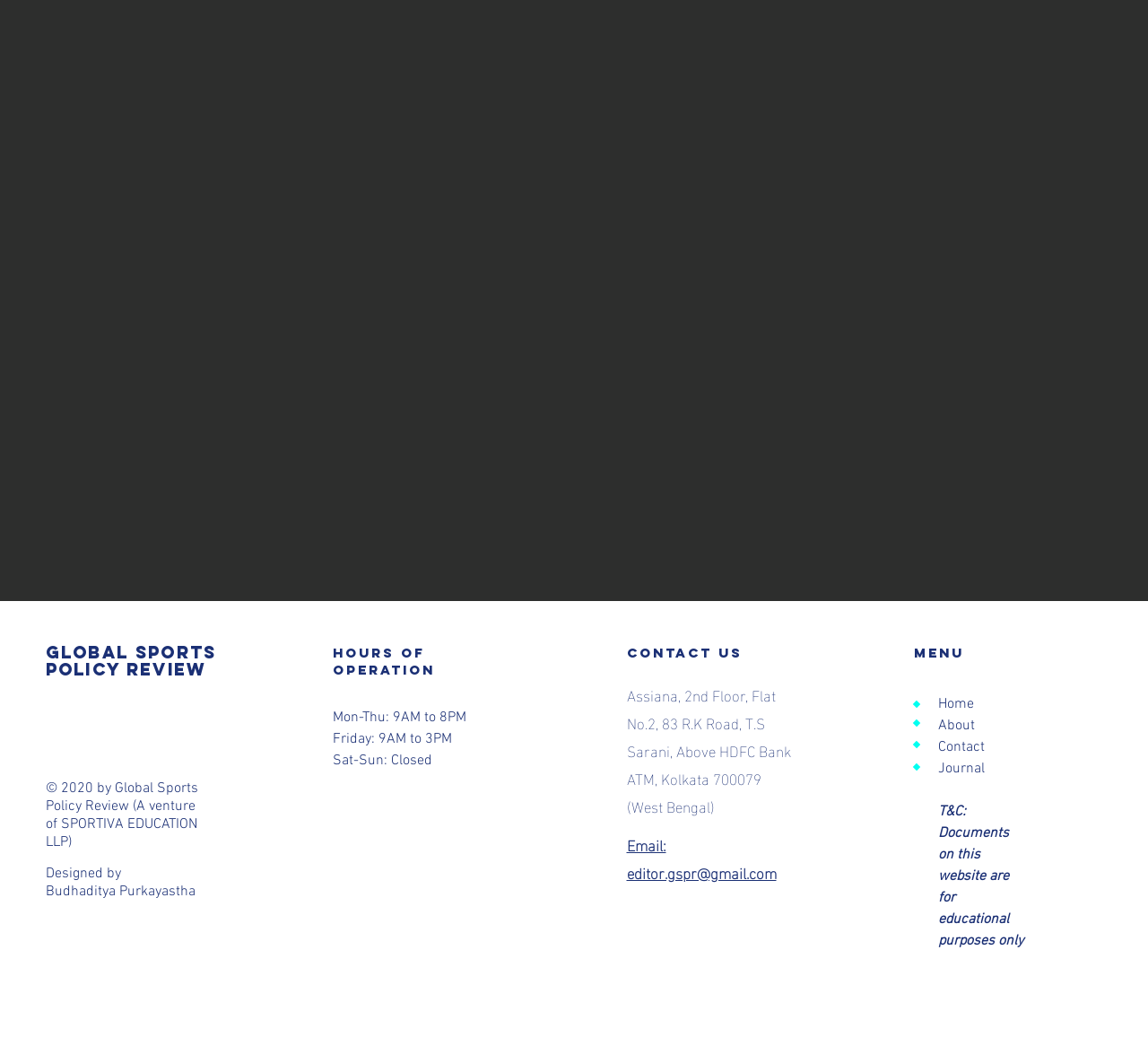What is the purpose of the documents on this website?
Answer the question with a thorough and detailed explanation.

I found the answer by looking at the StaticText element with the text 'T&C: Documents on this website are for educational purposes only' which is located at the bottom of the page.